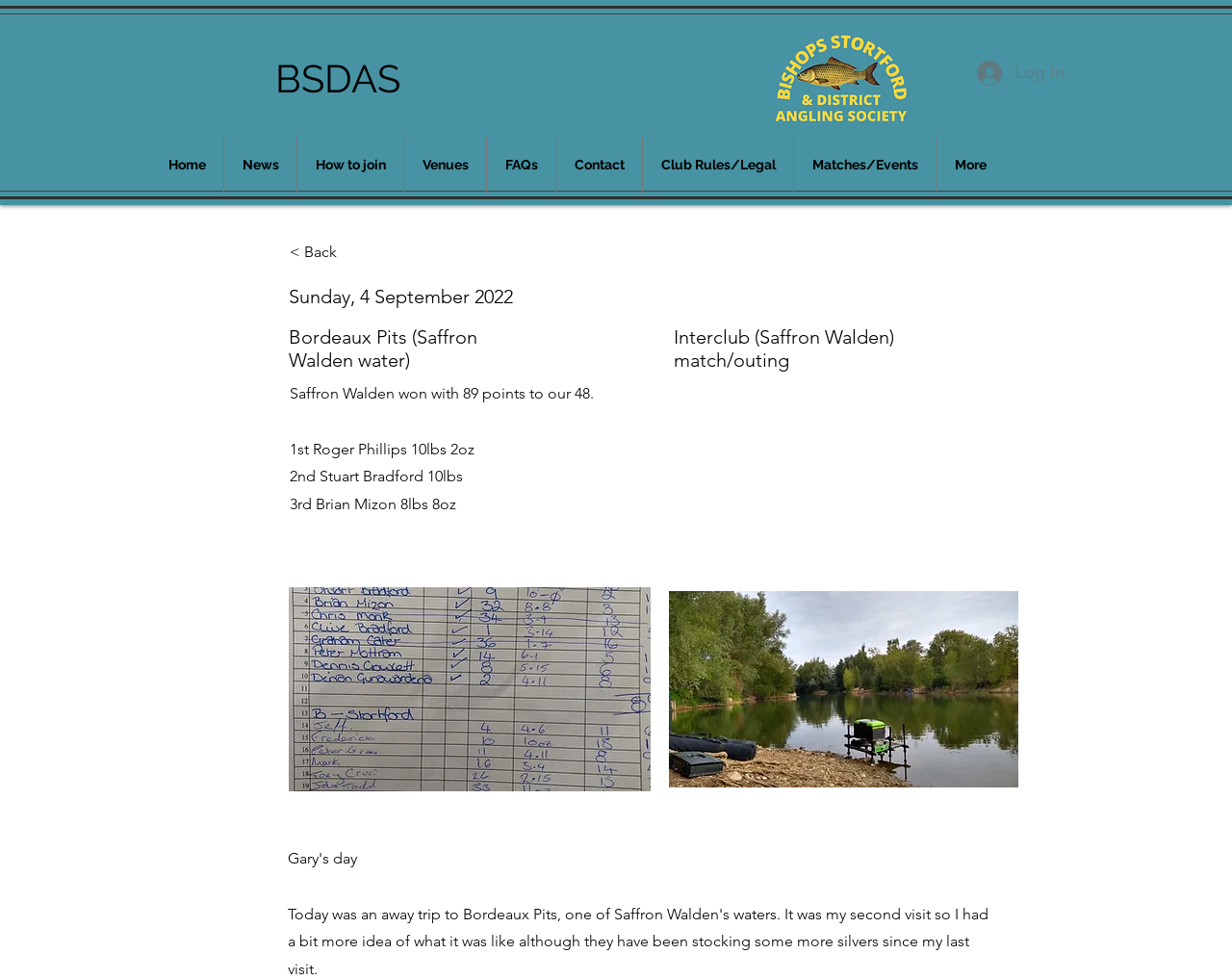Provide the bounding box coordinates of the HTML element described by the text: "How to join". The coordinates should be in the format [left, top, right, bottom] with values between 0 and 1.

[0.241, 0.139, 0.327, 0.197]